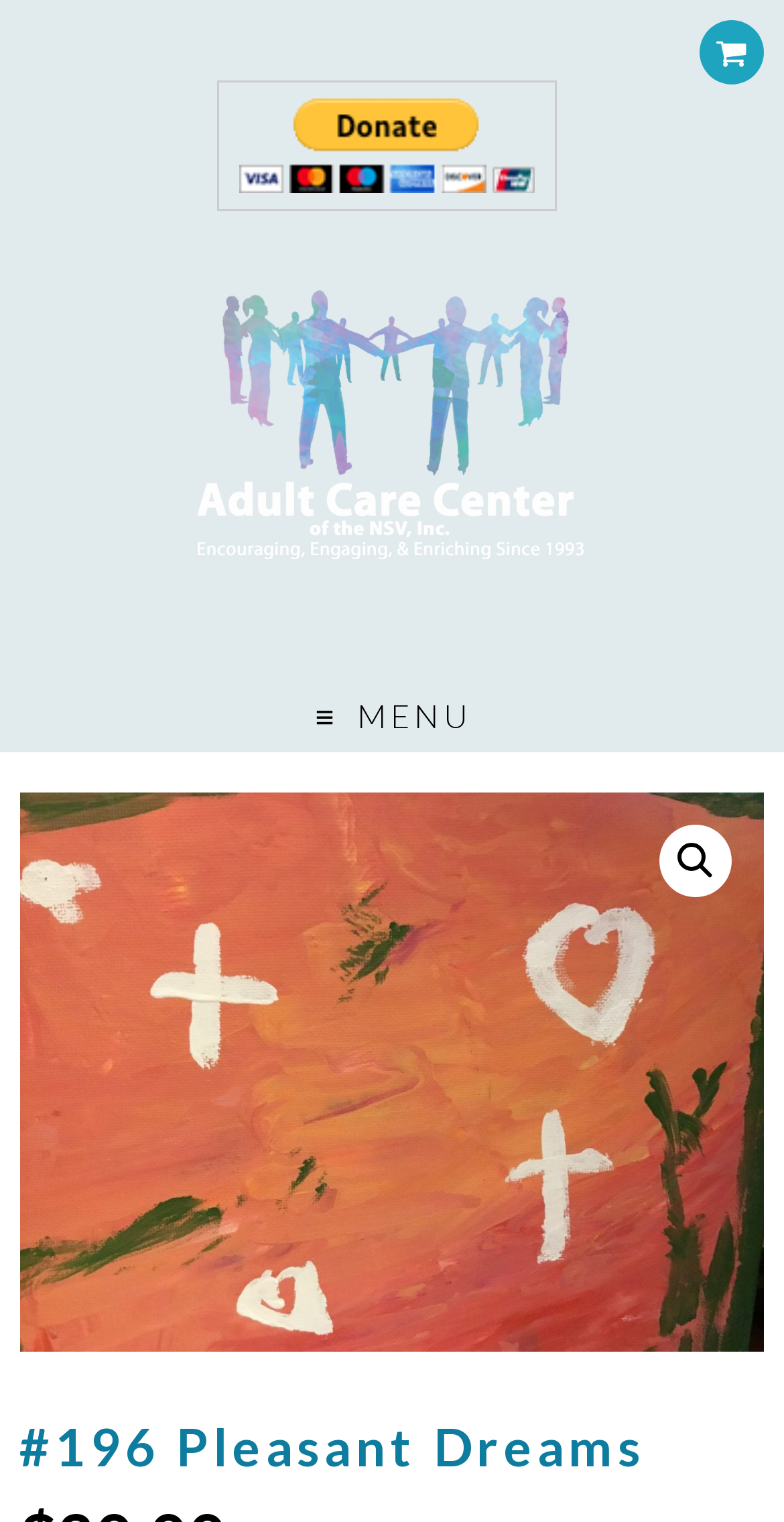Give a detailed account of the webpage, highlighting key information.

The webpage is about the Adult Care Center of the Northern Shenandoah Valley, Inc, specifically the #196 Pleasant Dreams facility. 

At the top-right corner, there is a small icon with a PayPal link, indicating a payment option. Below it, there is a header section that spans the entire width of the page, containing a button with the PayPal logo and a link to the Adult Care Center's website, accompanied by its logo. 

In the middle of the page, there is a menu section with a "MENU" label, followed by a search icon and a link that takes up most of the page's width. This link contains a large image that occupies the majority of the page's width.

At the very bottom of the page, there is a heading that reads "#196 Pleasant Dreams", which is likely the title of the webpage.